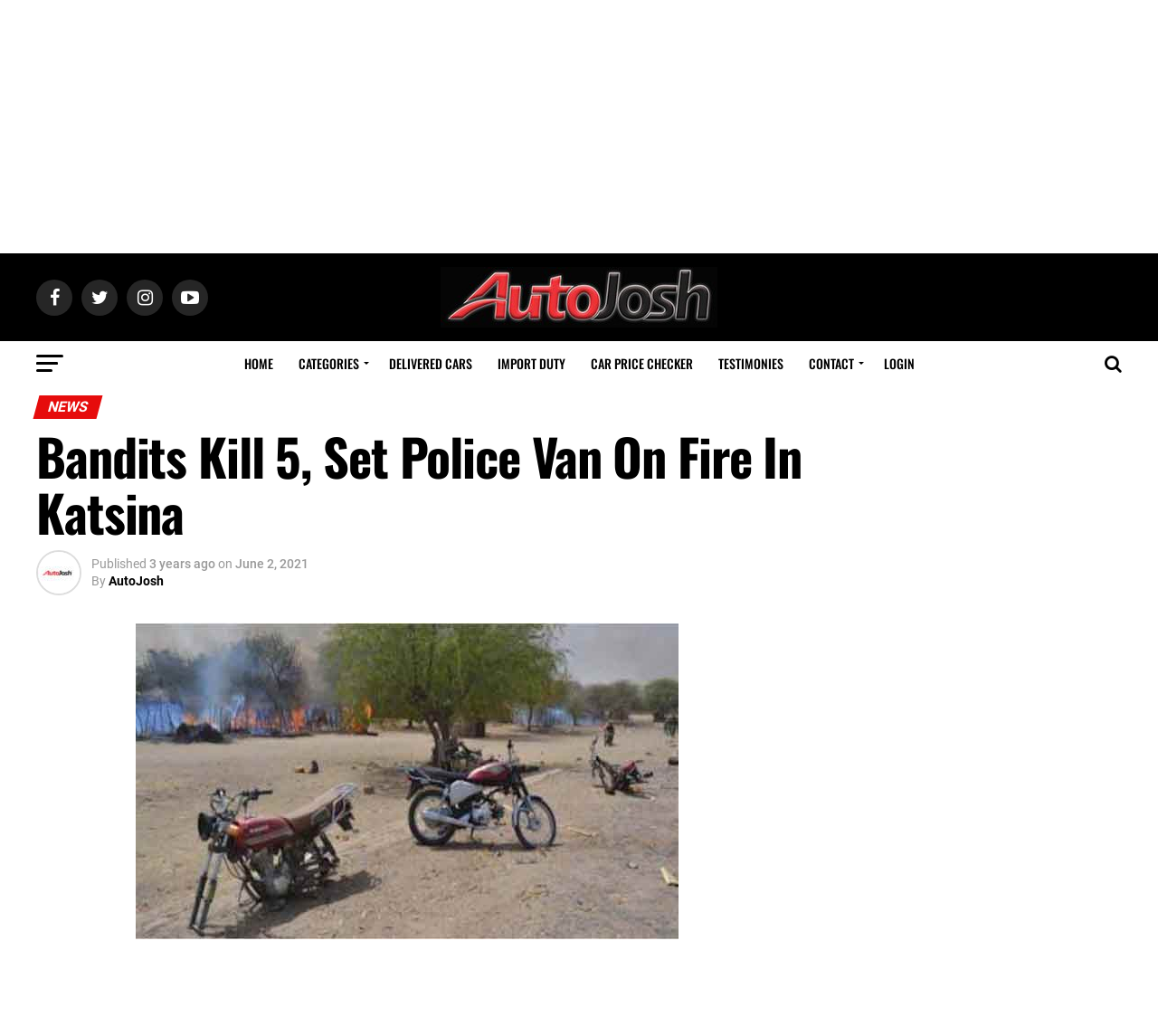Locate the bounding box coordinates of the element that needs to be clicked to carry out the instruction: "visit the CATEGORIES section". The coordinates should be given as four float numbers ranging from 0 to 1, i.e., [left, top, right, bottom].

[0.248, 0.329, 0.323, 0.373]